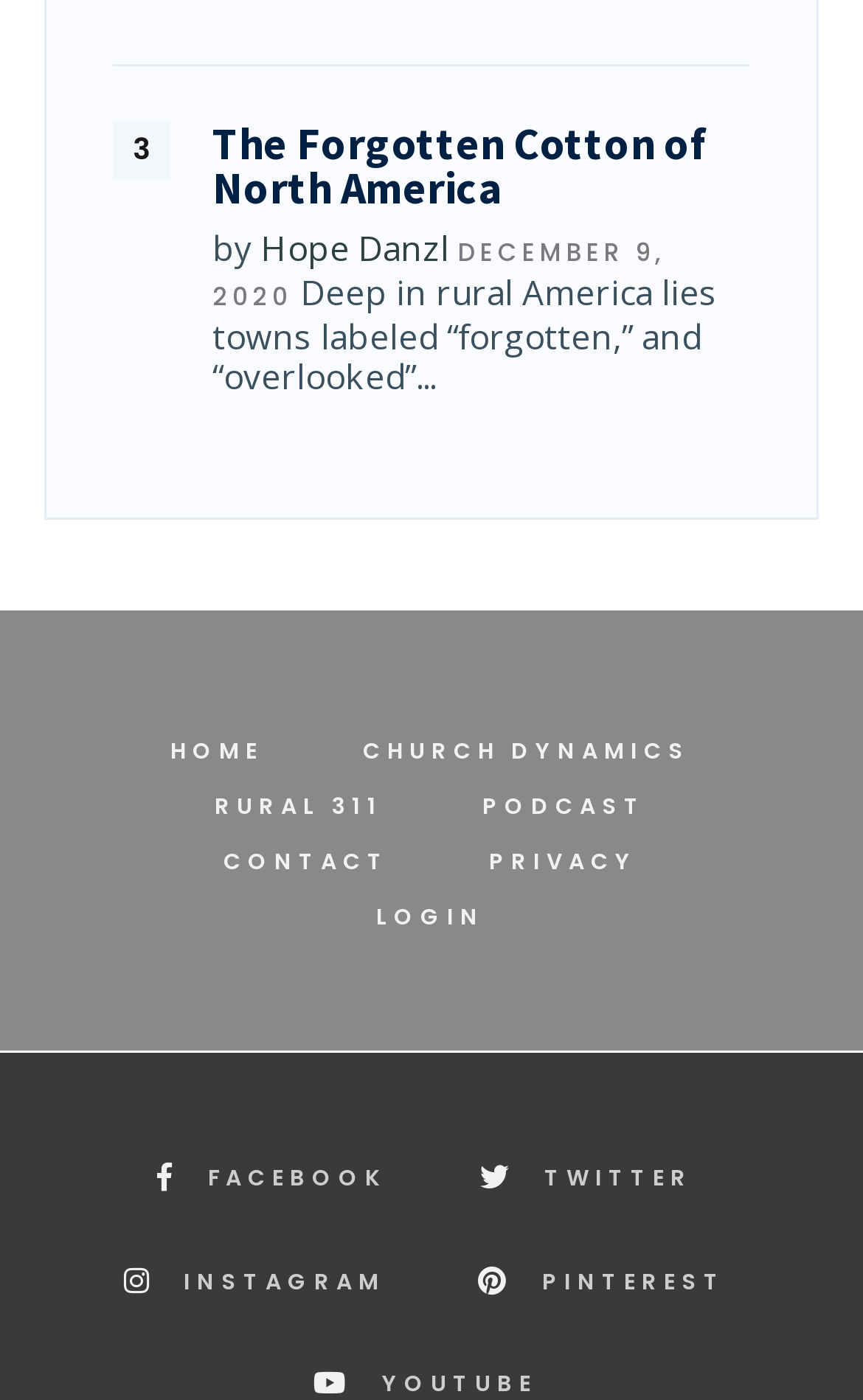Give the bounding box coordinates for the element described by: "Church Dynamics".

[0.408, 0.517, 0.813, 0.557]